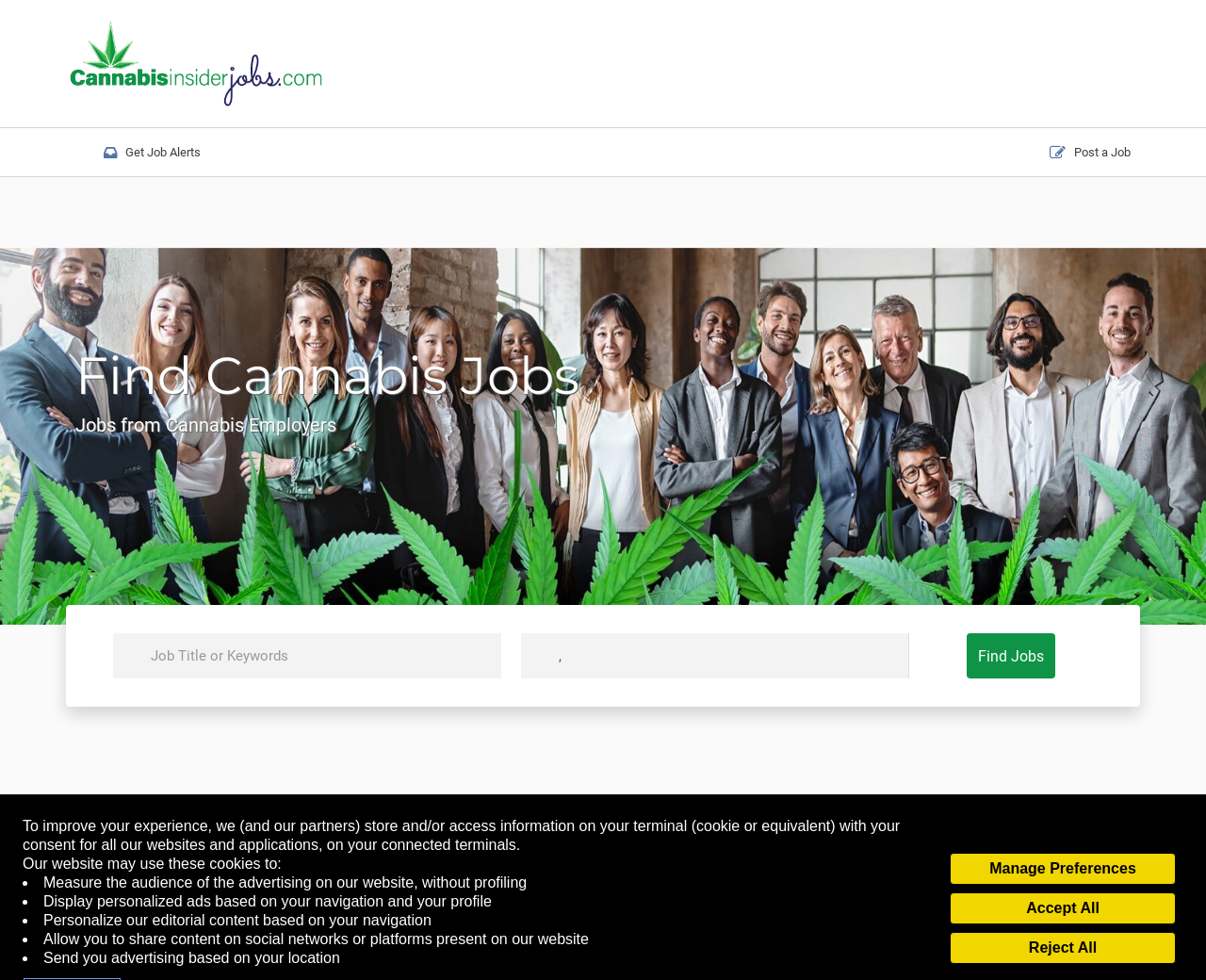Locate and generate the text content of the webpage's heading.

Find Cannabis Jobs